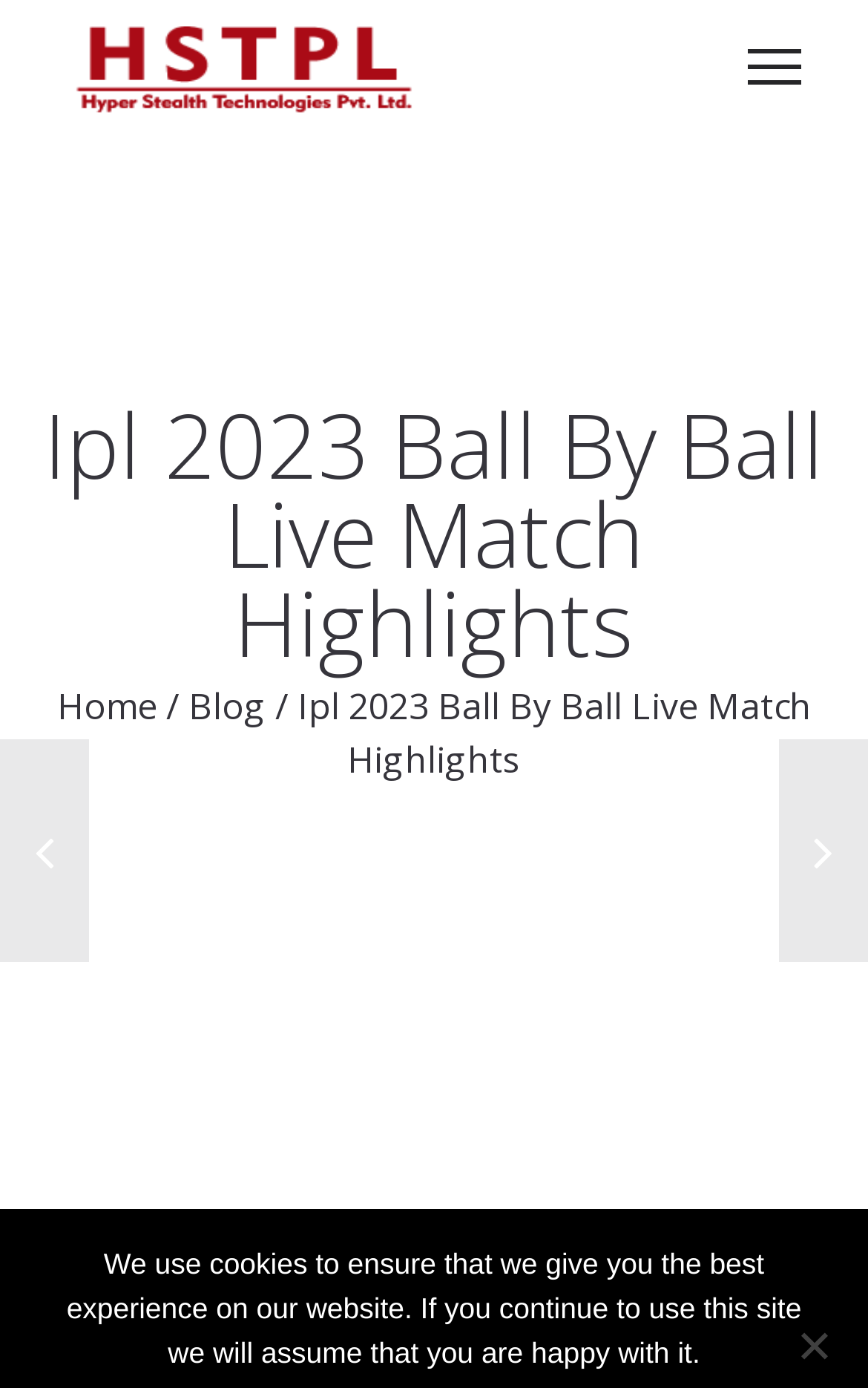Generate a thorough explanation of the webpage's elements.

The webpage is about IPL 2023 ball by ball live match highlights. At the top left, there is a logo of Hyper Stealth Technologies Pvt. Ltd., accompanied by a link to the company's website. Below the logo, there is a large heading that reads "Ipl 2023 Ball By Ball Live Match Highlights". 

On the top right, there is a navigation menu with three links: an empty link, "Home", and "Blog", separated by a forward slash. 

The main content of the webpage is not explicitly described in the accessibility tree, but the title and the meta description suggest that it may be related to cricket, IPL matches, and Sachin's playing history. 

At the bottom of the page, there is a cookie policy notification that informs users that the website uses cookies to ensure the best experience, and that continuing to use the site implies consent. Next to the notification, there is a "No" button, likely allowing users to decline the cookie policy.